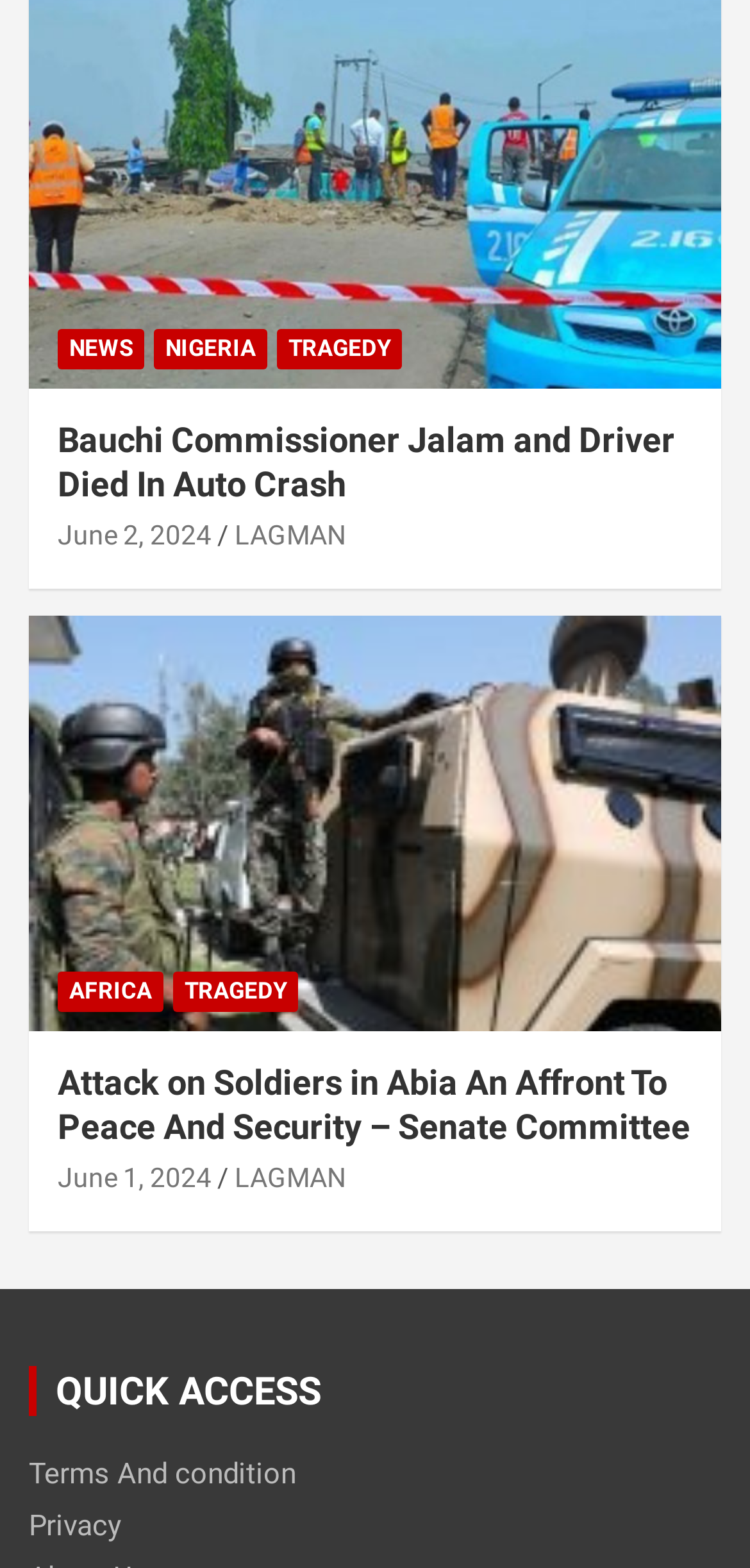Use a single word or phrase to answer the question:
What is the section title above the links 'Terms And condition' and 'Privacy'?

QUICK ACCESS